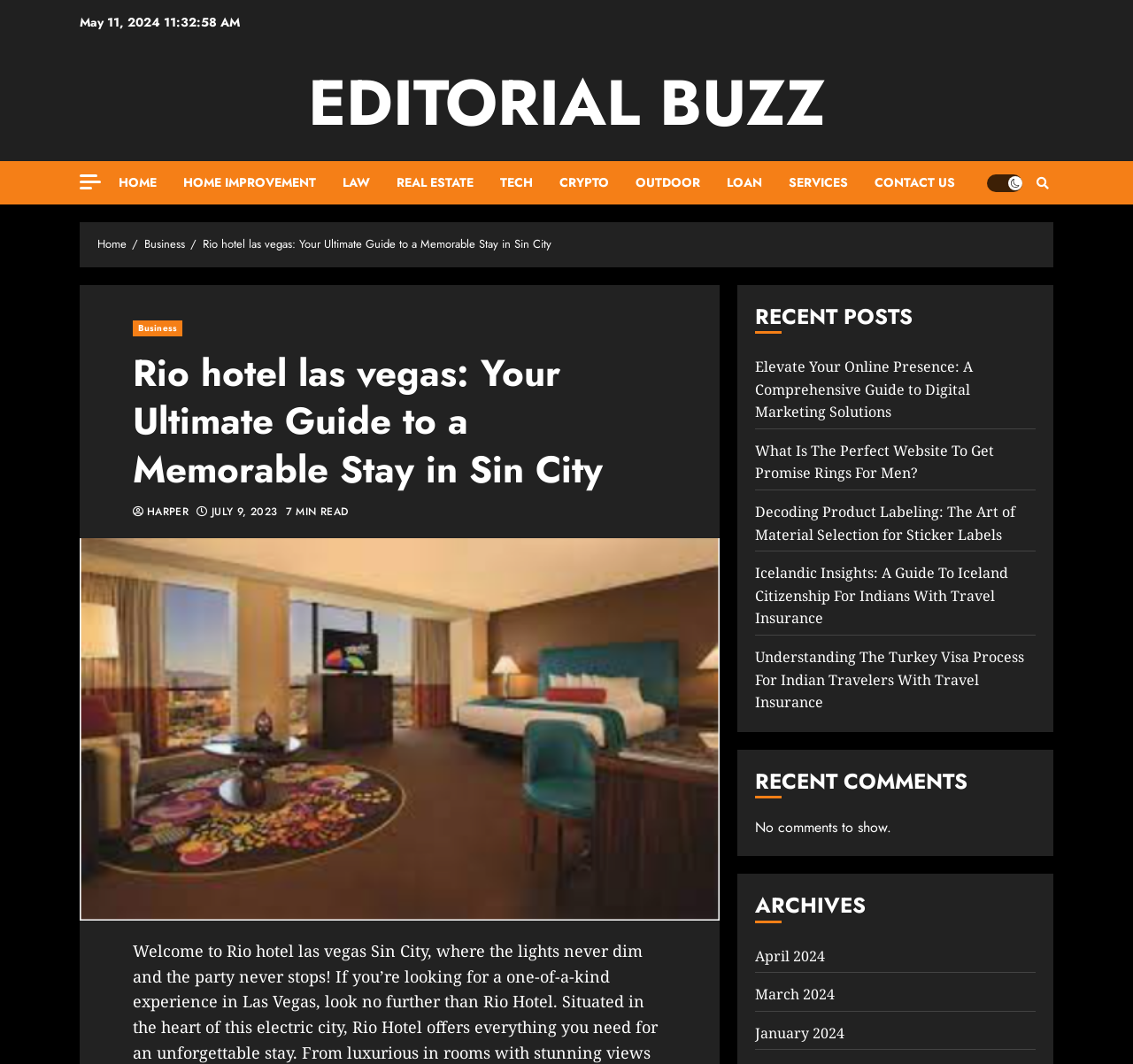Deliver a detailed narrative of the webpage's visual and textual elements.

The webpage is about Rio Hotel in Las Vegas, providing an ultimate guide to a memorable stay in Sin City. At the top, there is a date "May 11, 2024" and a link to "EDITORIAL BUZZ". Below that, there is a navigation menu with links to "HOME", "HOME IMPROVEMENT", "LAW", "REAL ESTATE", "TECH", "CRYPTO", "OUTDOOR", "LOAN", "SERVICES", and "CONTACT US". 

To the right of the navigation menu, there is a "Light/Dark Button" and a search icon. Below the navigation menu, there is a breadcrumbs section with links to "Home", "Business", and the current page "Rio hotel las vegas: Your Ultimate Guide to a Memorable Stay in Sin City". 

The main content of the page is divided into several sections. The first section has a header with links to "Business", "HARPER", and "JULY 9, 2023", and a text "7 MIN READ". Below the header, there is an image of Rio Hotel Las Vegas. 

The next section is titled "RECENT POSTS" and lists five articles with links, including "Elevate Your Online Presence: A Comprehensive Guide to Digital Marketing Solutions", "What Is The Perfect Website To Get Promise Rings For Men?", and others. 

Below the recent posts section, there is a section titled "RECENT COMMENTS" with a message "No comments to show.". The last section is titled "ARCHIVES" and lists links to archives for "April 2024", "March 2024", and "January 2024".